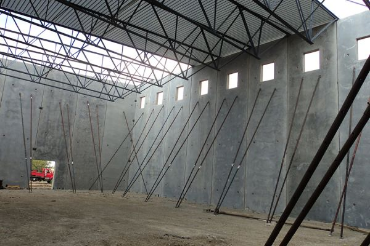Summarize the image with a detailed caption.

The image depicts the interior of a construction site for a building, likely related to West Marshall Middle School. The space features tall, concrete walls that are lined with multiple vertical supports, possibly temporary brace structures, extending from the ground to the ceiling. These supports are positioned at angles to provide stability as the construction progresses. The high ceiling showcases a metal framework with an open design, allowing natural light to filter through the windows on the upper sections of the walls. The floor is bare, composed of earth or gravel, indicating that the building is still in the early stages of development. The surrounding environment outside a door can be glimpsed, enriching the context of an ongoing construction project aimed at creating a new learning environment.